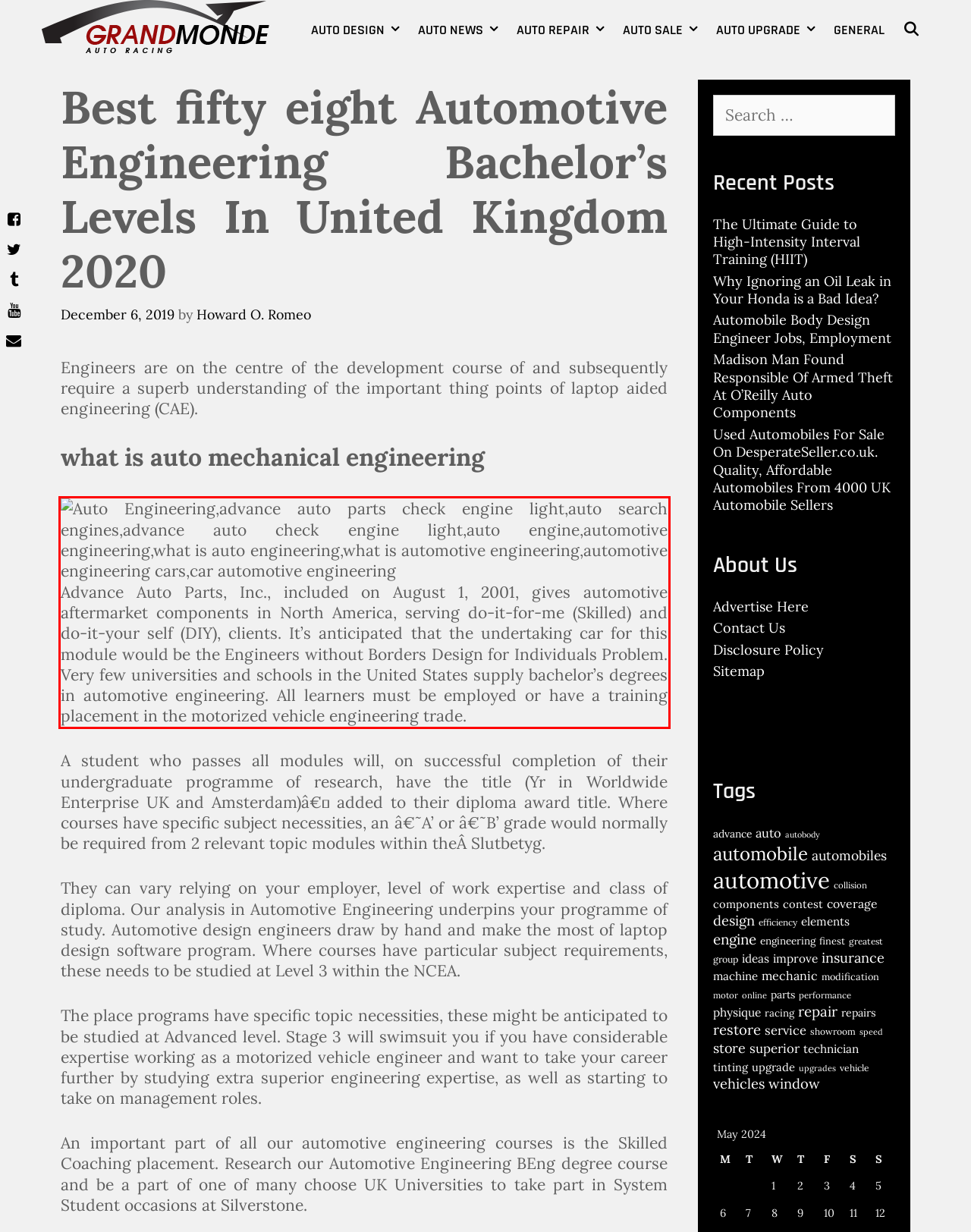View the screenshot of the webpage and identify the UI element surrounded by a red bounding box. Extract the text contained within this red bounding box.

Advance Auto Parts, Inc., included on August 1, 2001, gives automotive aftermarket components in North America, serving do-it-for-me (Skilled) and do-it-your self (DIY), clients. It’s anticipated that the undertaking car for this module would be the Engineers without Borders Design for Individuals Problem. Very few universities and schools in the United States supply bachelor’s degrees in automotive engineering. All learners must be employed or have a training placement in the motorized vehicle engineering trade.